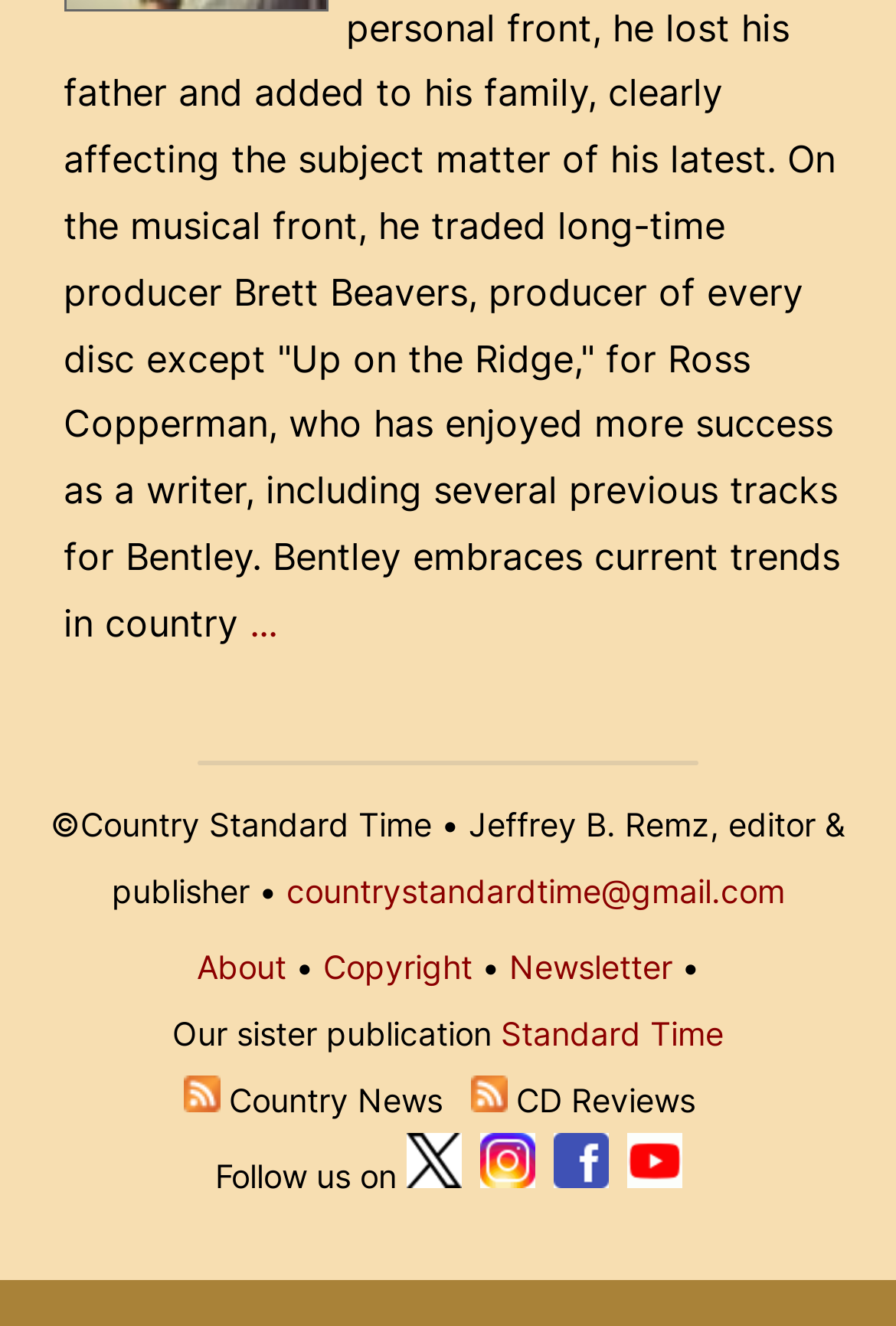From the webpage screenshot, identify the region described by Standard Time. Provide the bounding box coordinates as (top-left x, top-left y, bottom-right x, bottom-right y), with each value being a floating point number between 0 and 1.

[0.559, 0.764, 0.808, 0.793]